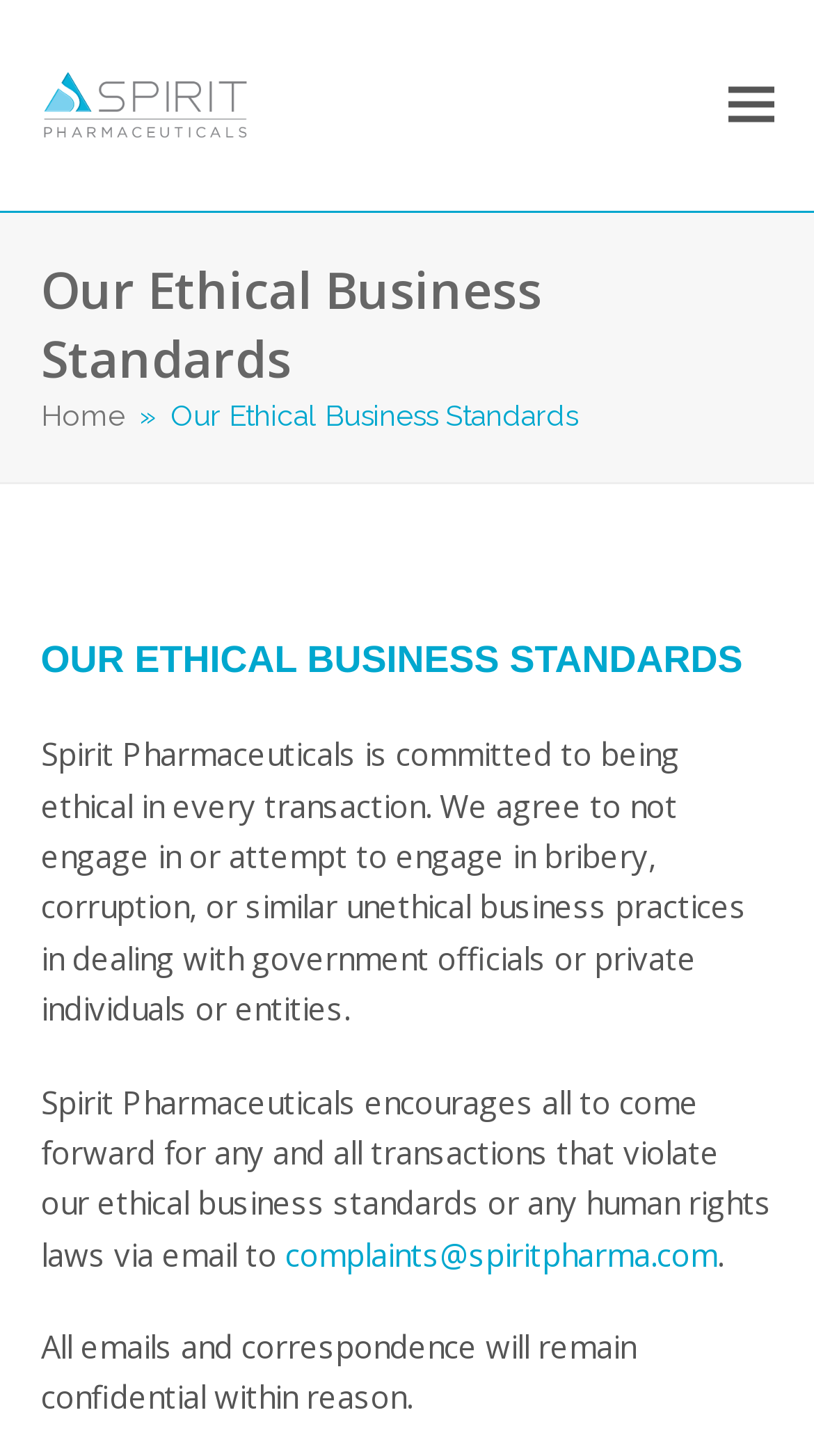What is the tone of the webpage?
Can you give a detailed and elaborate answer to the question?

The tone of the webpage can be inferred from the formal language used throughout the page, including the company's statement on ethical business standards and the provision of an email address for reporting unethical practices. The overall tone is professional and serious.